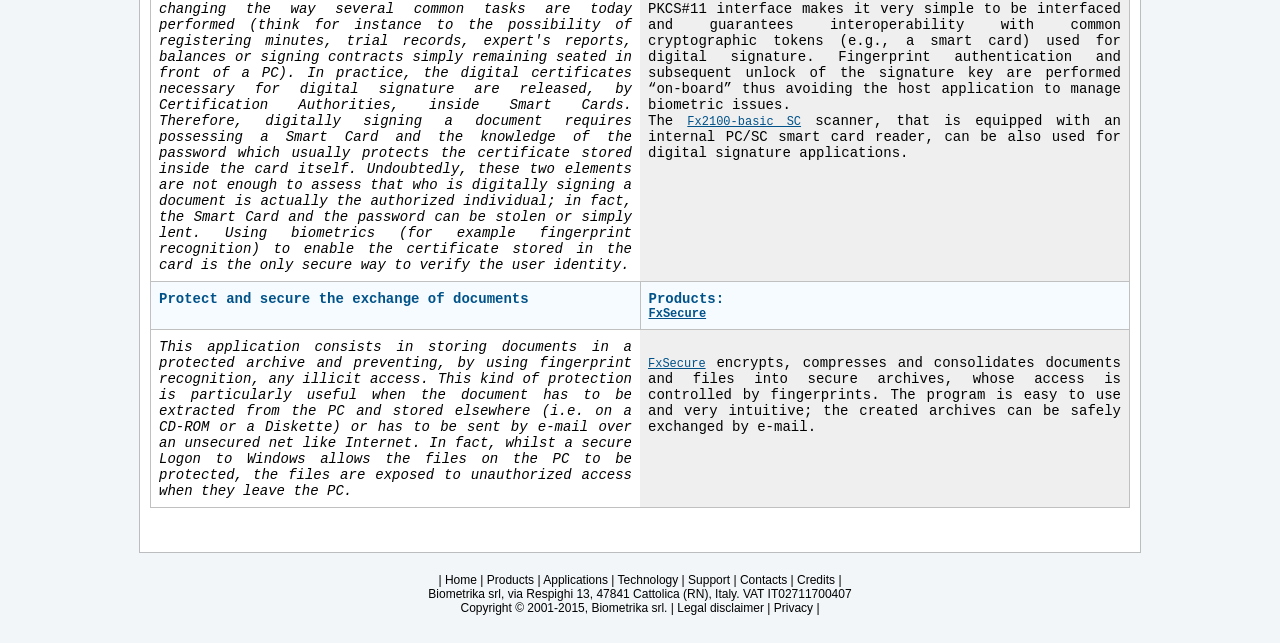Determine the bounding box coordinates of the target area to click to execute the following instruction: "Go to FxSecure."

[0.507, 0.477, 0.552, 0.499]